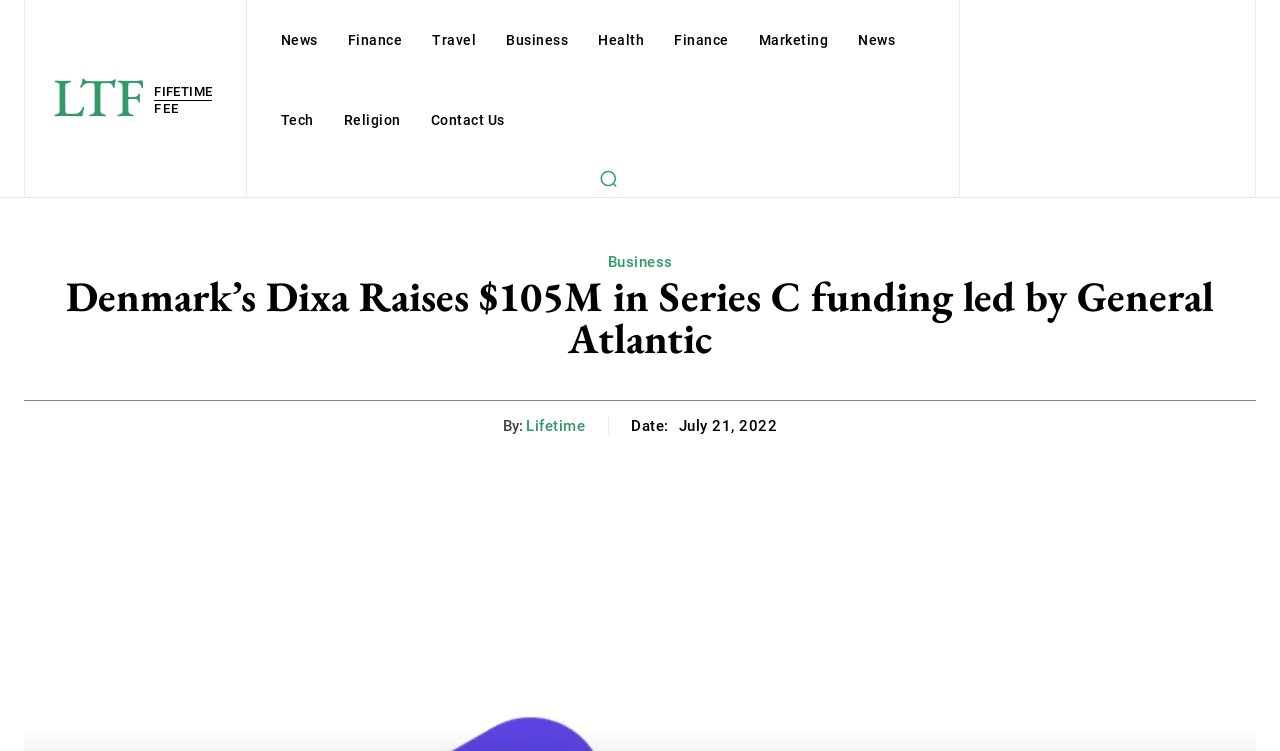Identify the coordinates of the bounding box for the element described below: "Contact Us". Return the coordinates as four float numbers between 0 and 1: [left, top, right, bottom].

[0.329, 0.107, 0.402, 0.213]